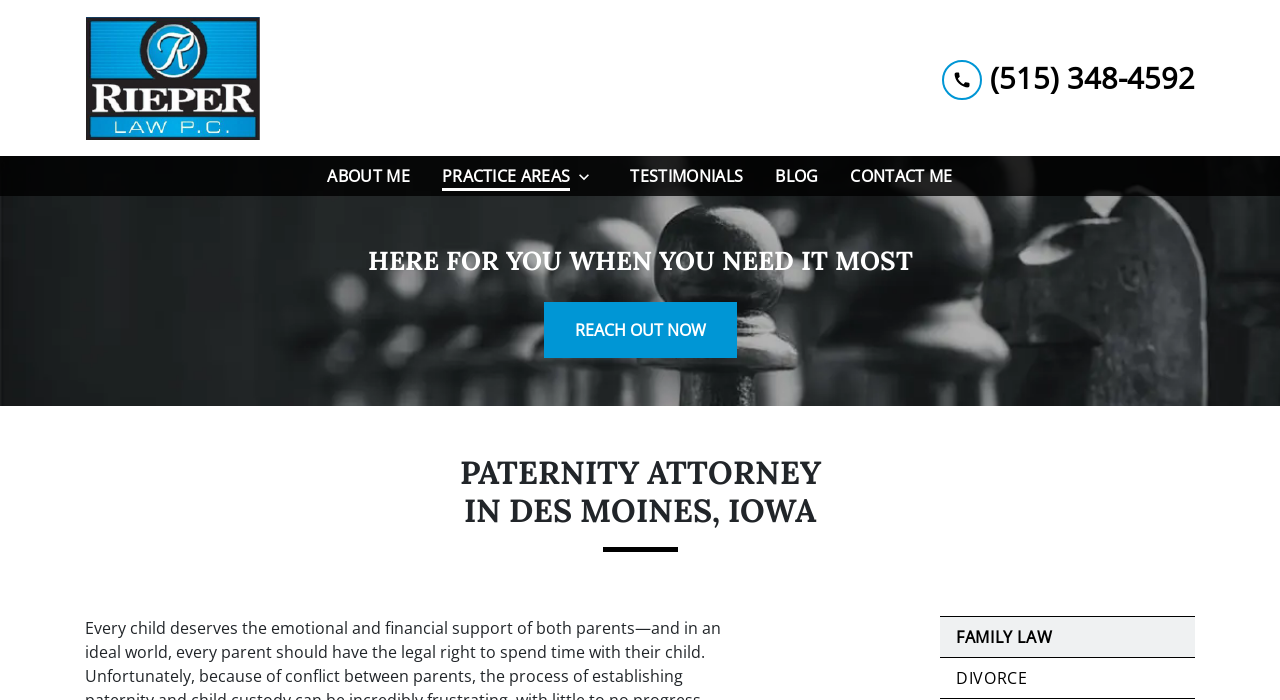With reference to the image, please provide a detailed answer to the following question: What are the practice areas of the attorney?

I found the practice areas of the attorney by looking at the links with the texts 'FAMILY LAW' and 'DIVORCE' and their corresponding bounding box coordinates [0.734, 0.881, 0.934, 0.938] and [0.734, 0.939, 0.934, 0.997] respectively. These links are likely the practice areas of the attorney.